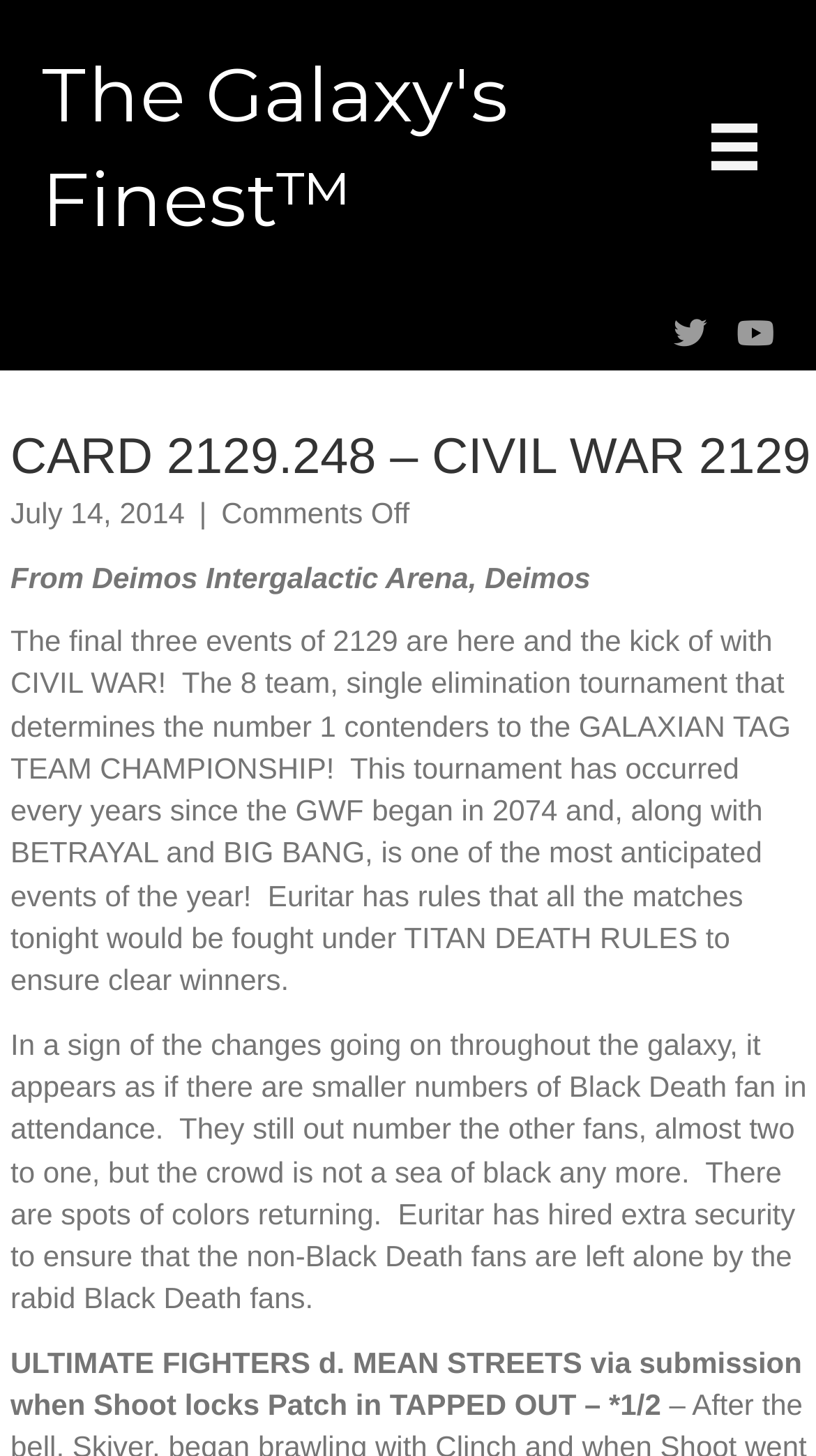What is the name of the arena where the event is taking place?
Relying on the image, give a concise answer in one word or a brief phrase.

Deimos Intergalactic Arena